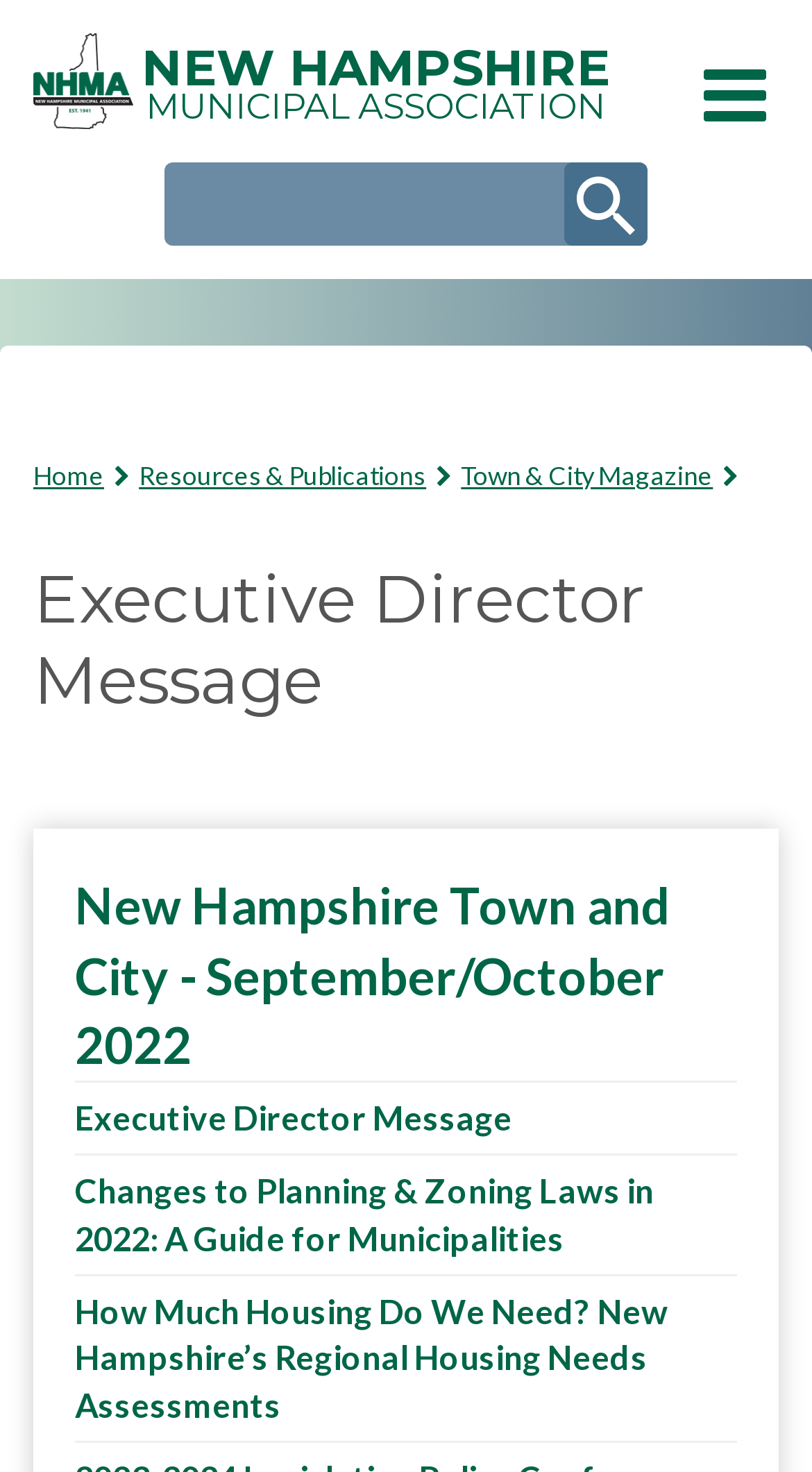Please specify the bounding box coordinates in the format (top-left x, top-left y, bottom-right x, bottom-right y), with all values as floating point numbers between 0 and 1. Identify the bounding box of the UI element described by: Home

[0.041, 0.311, 0.171, 0.335]